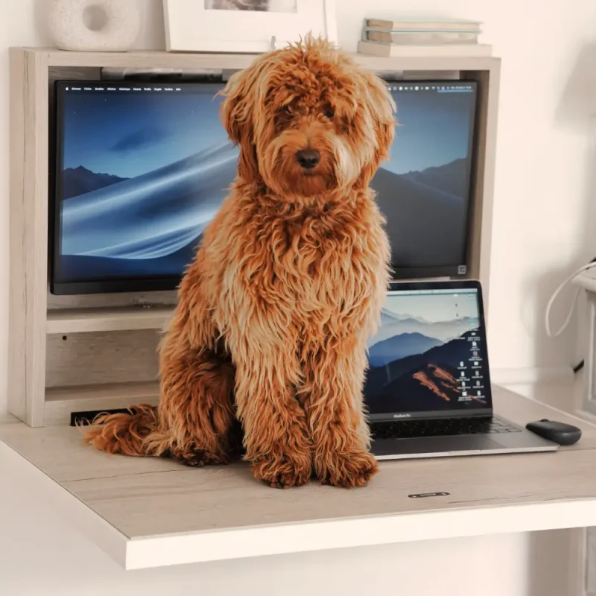Use a single word or phrase to answer this question: 
How many monitors are displayed in the scene?

Three